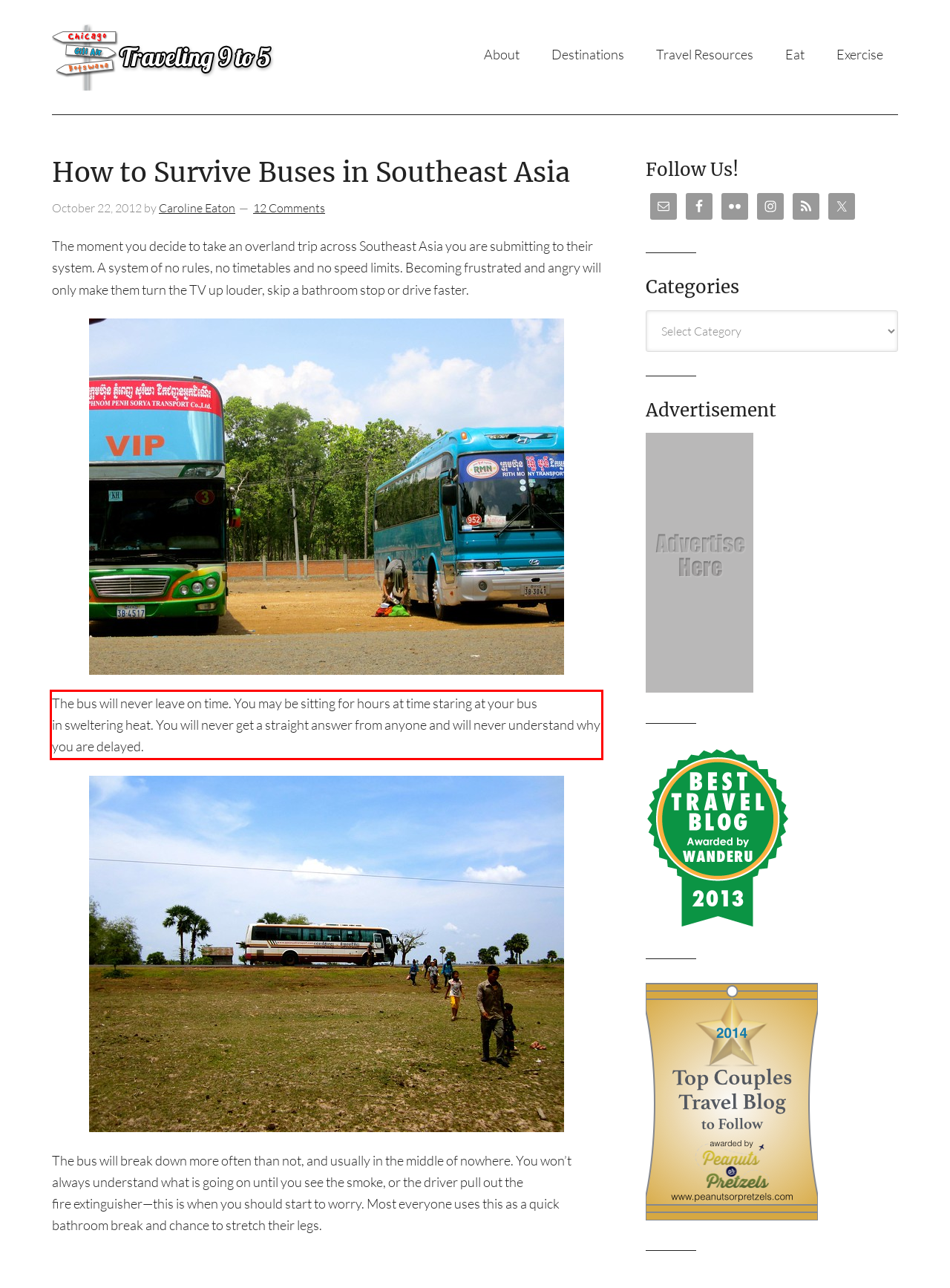Observe the screenshot of the webpage, locate the red bounding box, and extract the text content within it.

The bus will never leave on time. You may be sitting for hours at time staring at your bus in sweltering heat. You will never get a straight answer from anyone and will never understand why you are delayed.